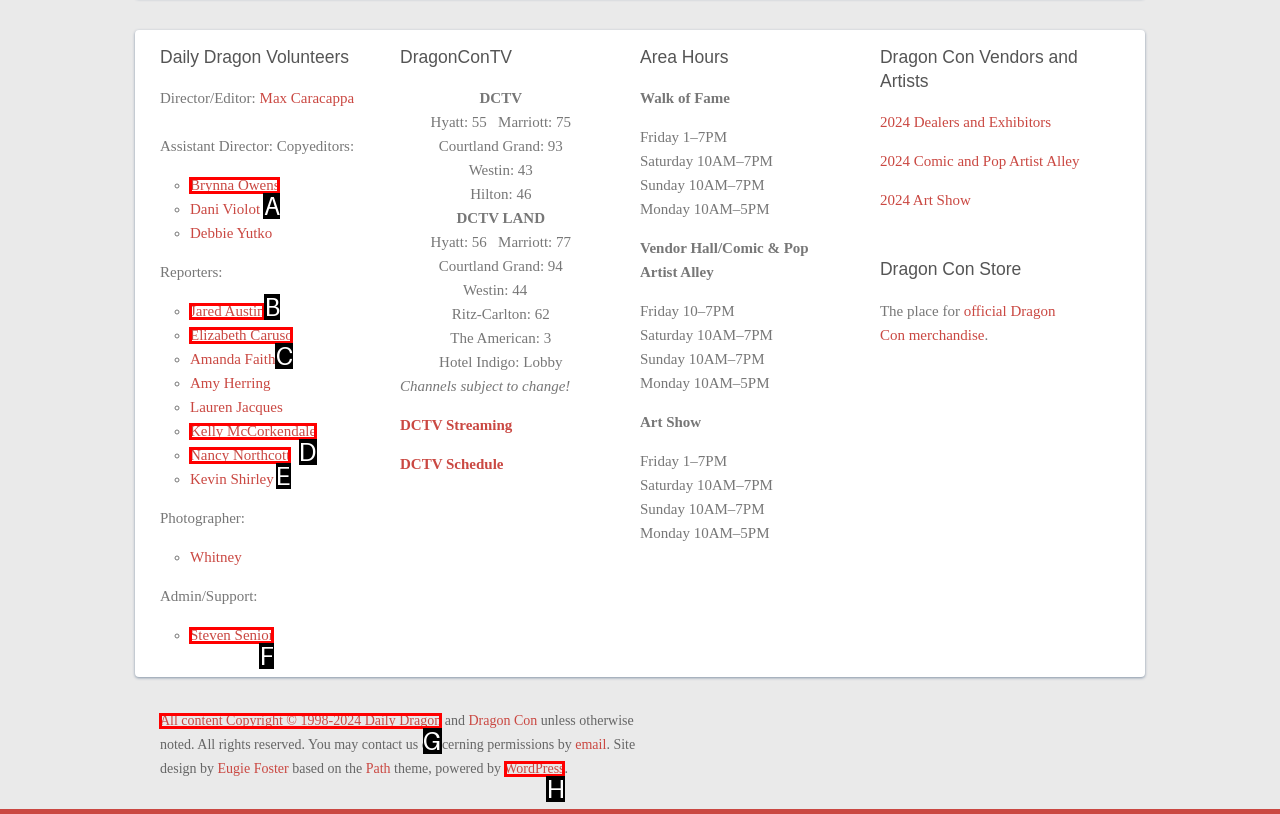Match the description: WordPress to the appropriate HTML element. Respond with the letter of your selected option.

H